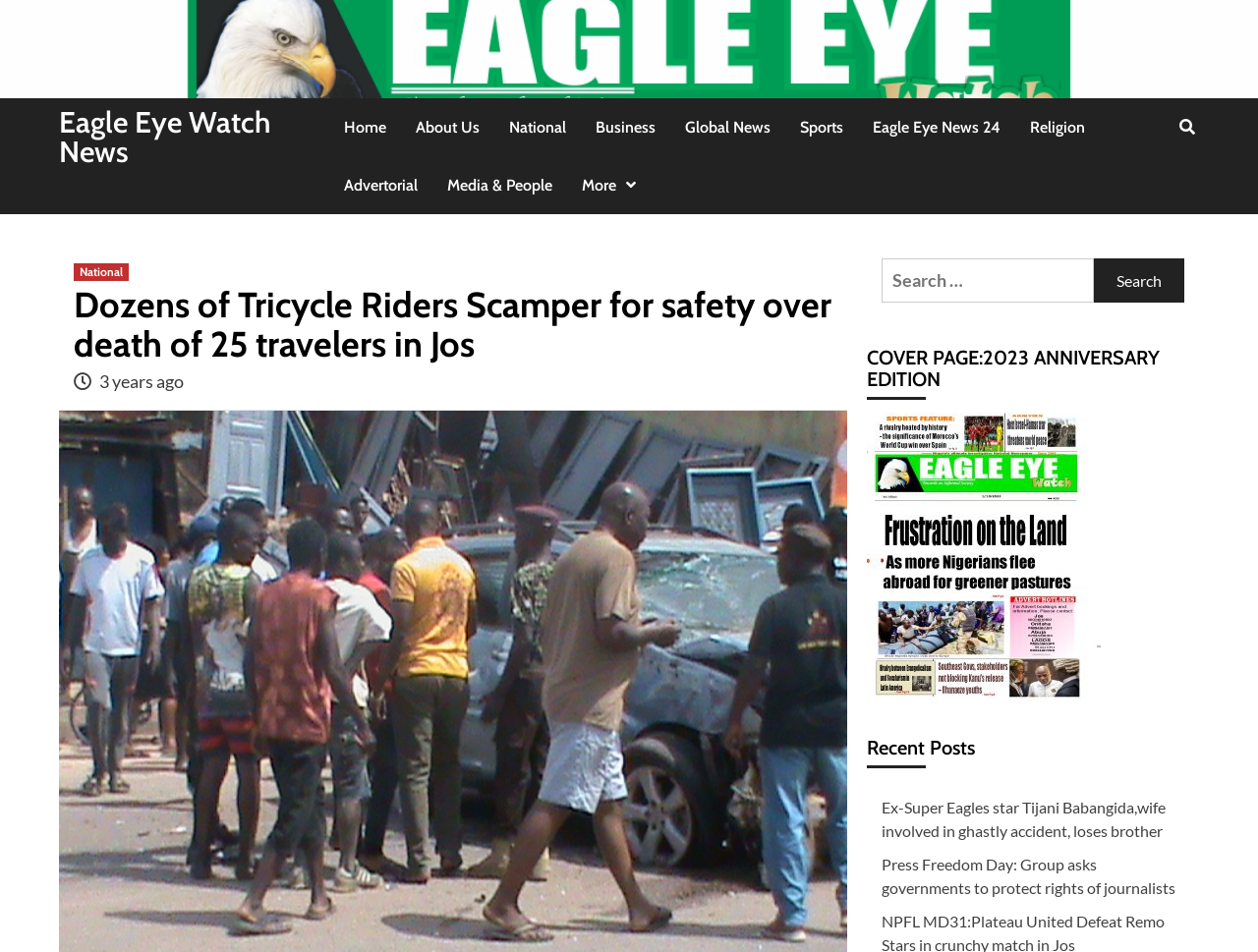Locate and generate the text content of the webpage's heading.

Dozens of Tricycle Riders Scamper for safety over death of 25 travelers in Jos